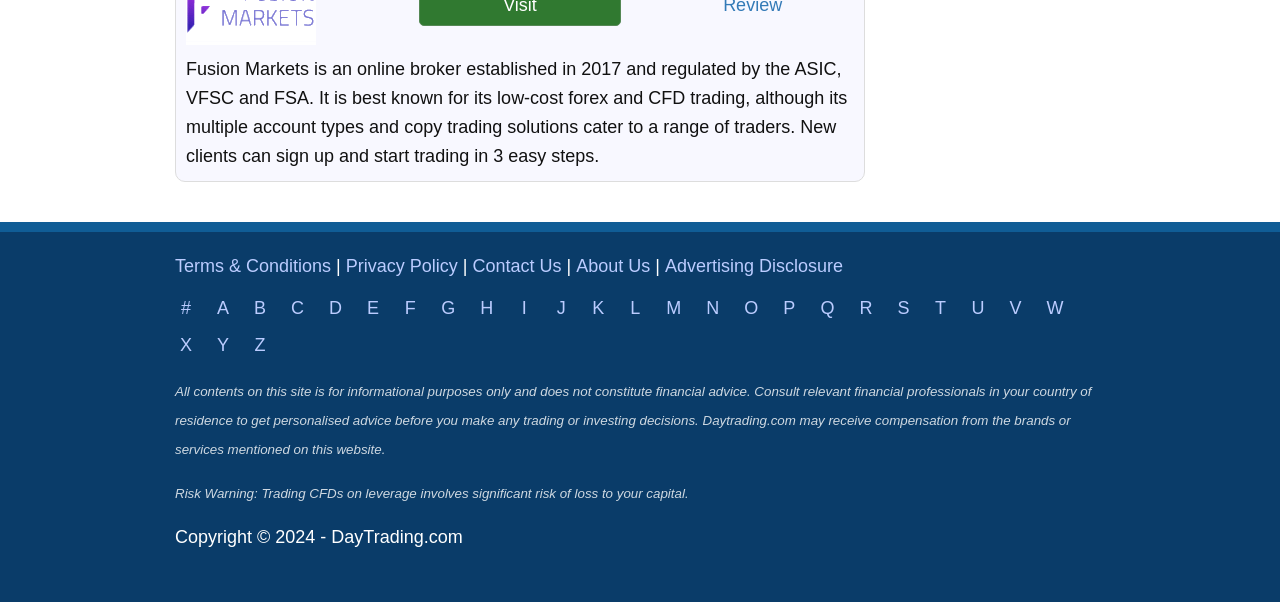Determine the bounding box coordinates for the clickable element required to fulfill the instruction: "View terms and conditions". Provide the coordinates as four float numbers between 0 and 1, i.e., [left, top, right, bottom].

[0.137, 0.425, 0.259, 0.458]